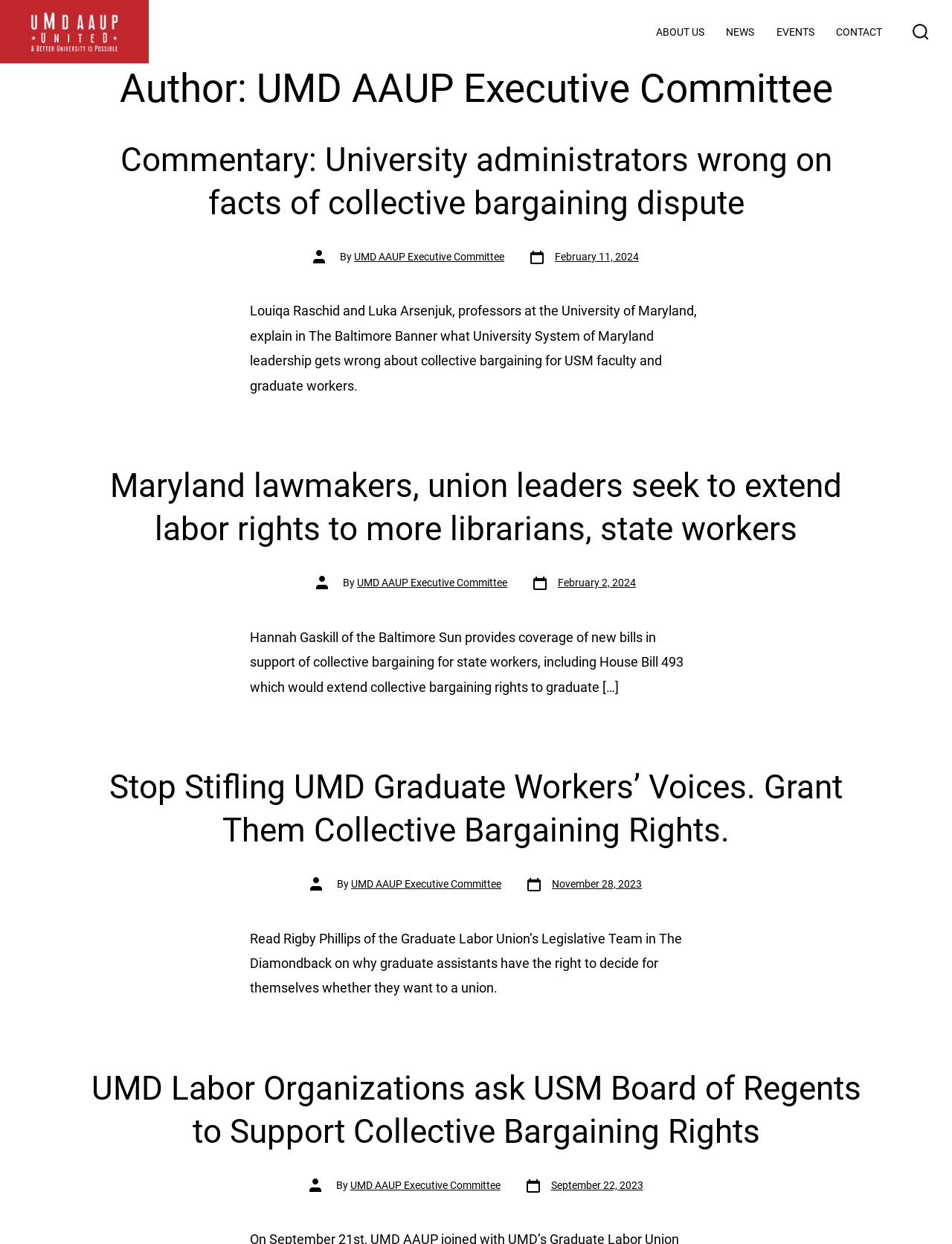What is the topic of the articles?
Answer the question using a single word or phrase, according to the image.

Collective bargaining rights